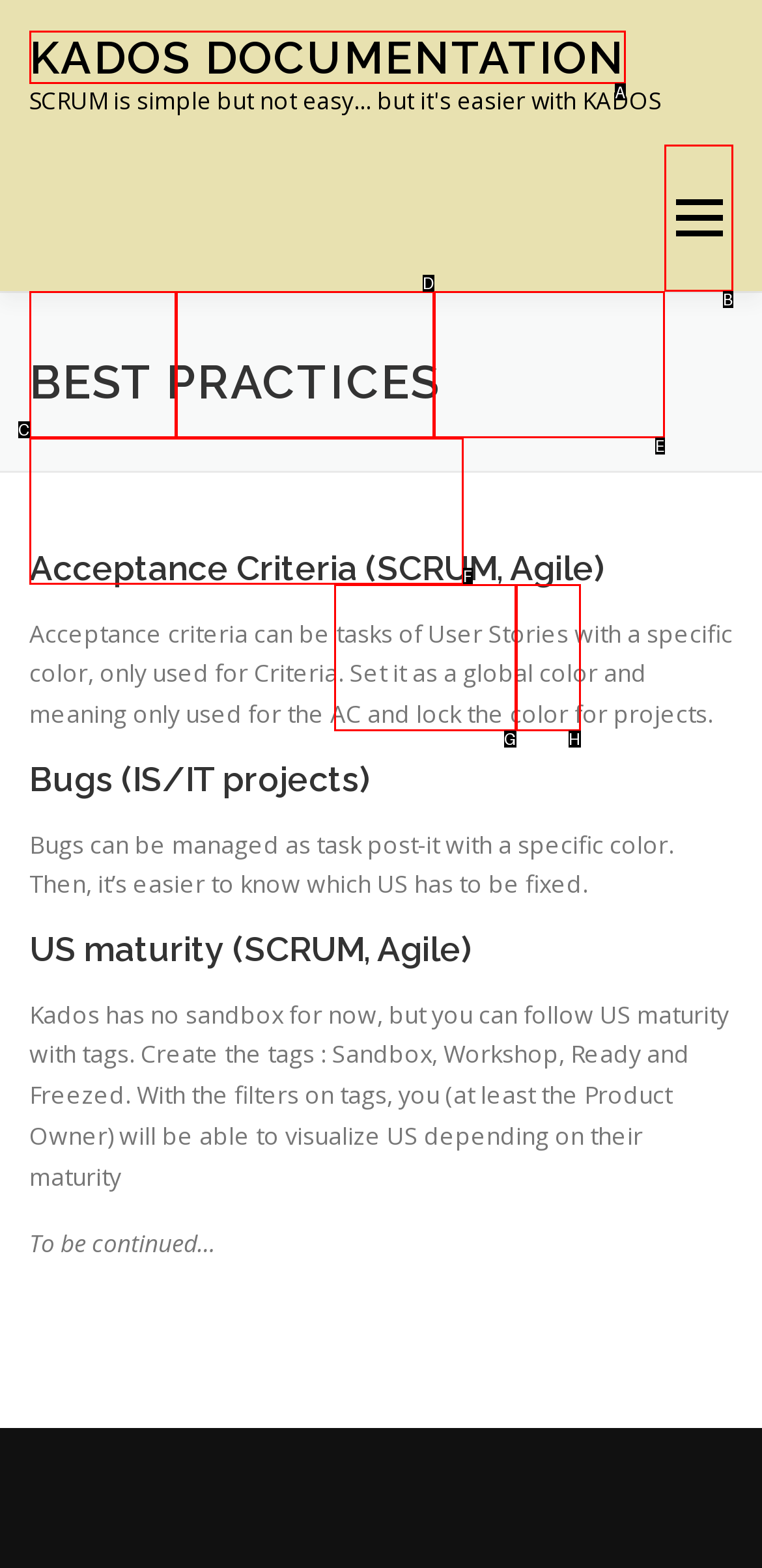Based on the provided element description: Cory Barton, identify the best matching HTML element. Respond with the corresponding letter from the options shown.

None